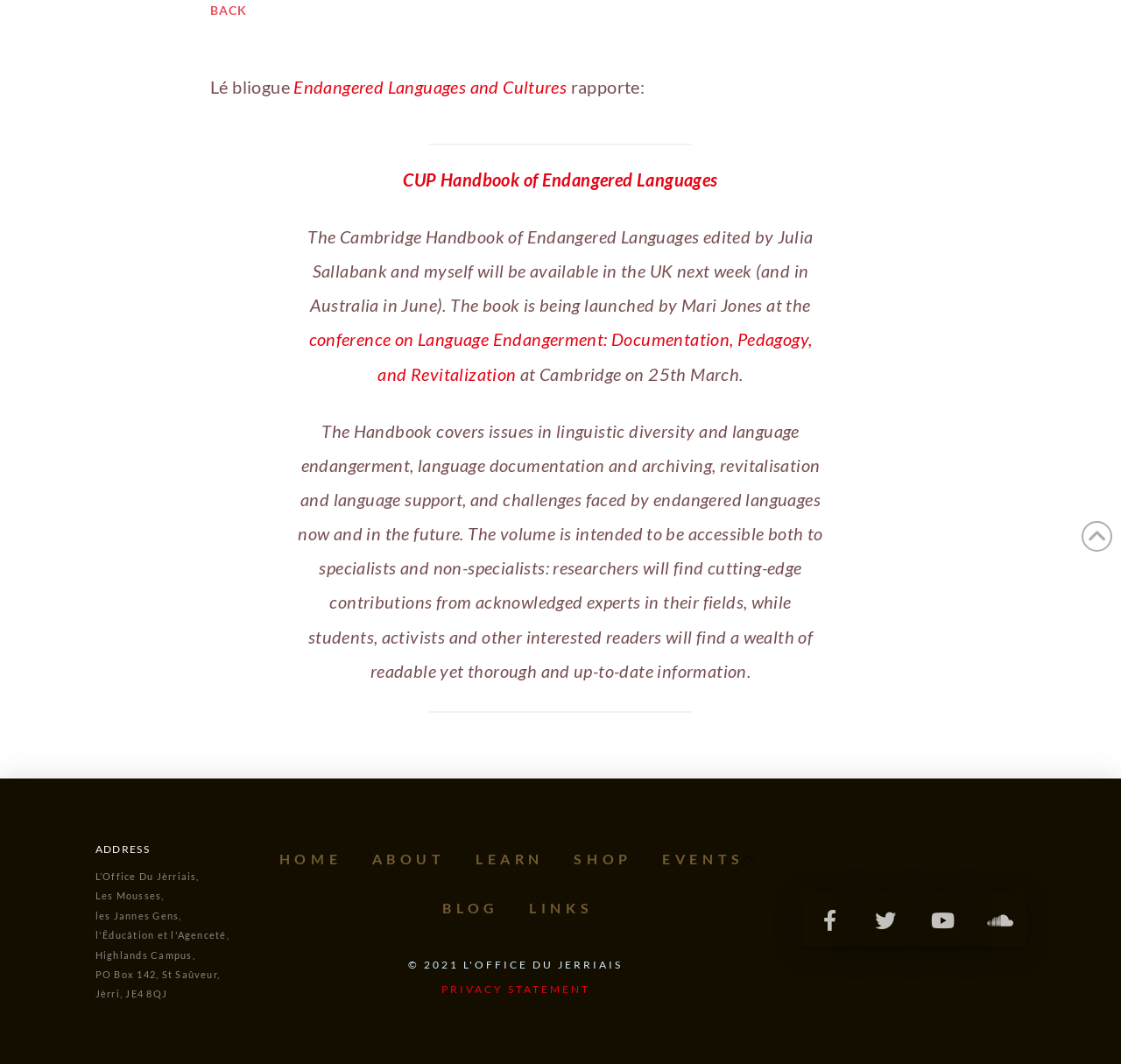Given the element description "CUP Handbook of Endangered Languages", identify the bounding box of the corresponding UI element.

[0.36, 0.16, 0.64, 0.179]